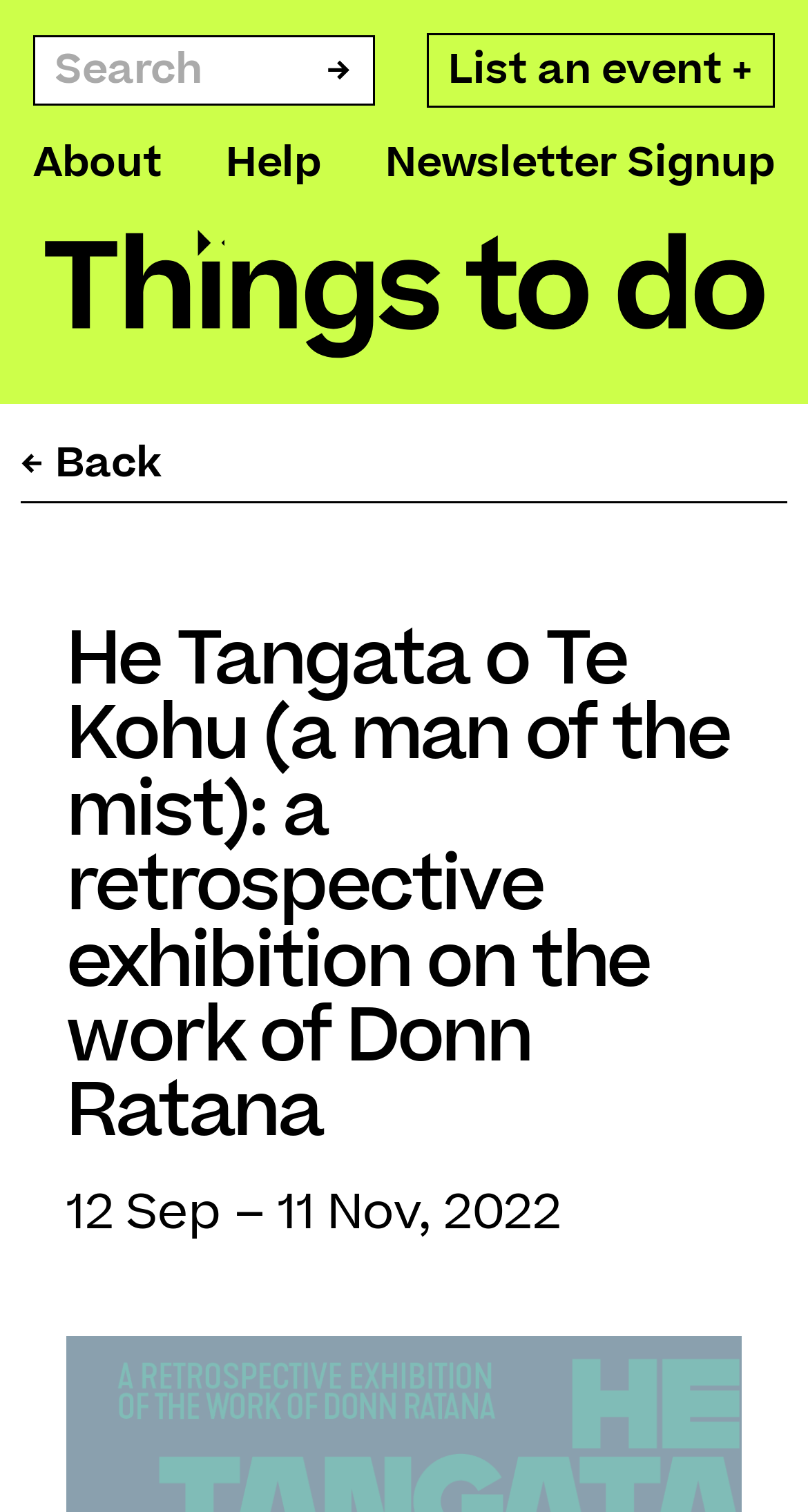Can you provide the bounding box coordinates for the element that should be clicked to implement the instruction: "View the exhibition details"?

[0.082, 0.403, 0.918, 0.761]